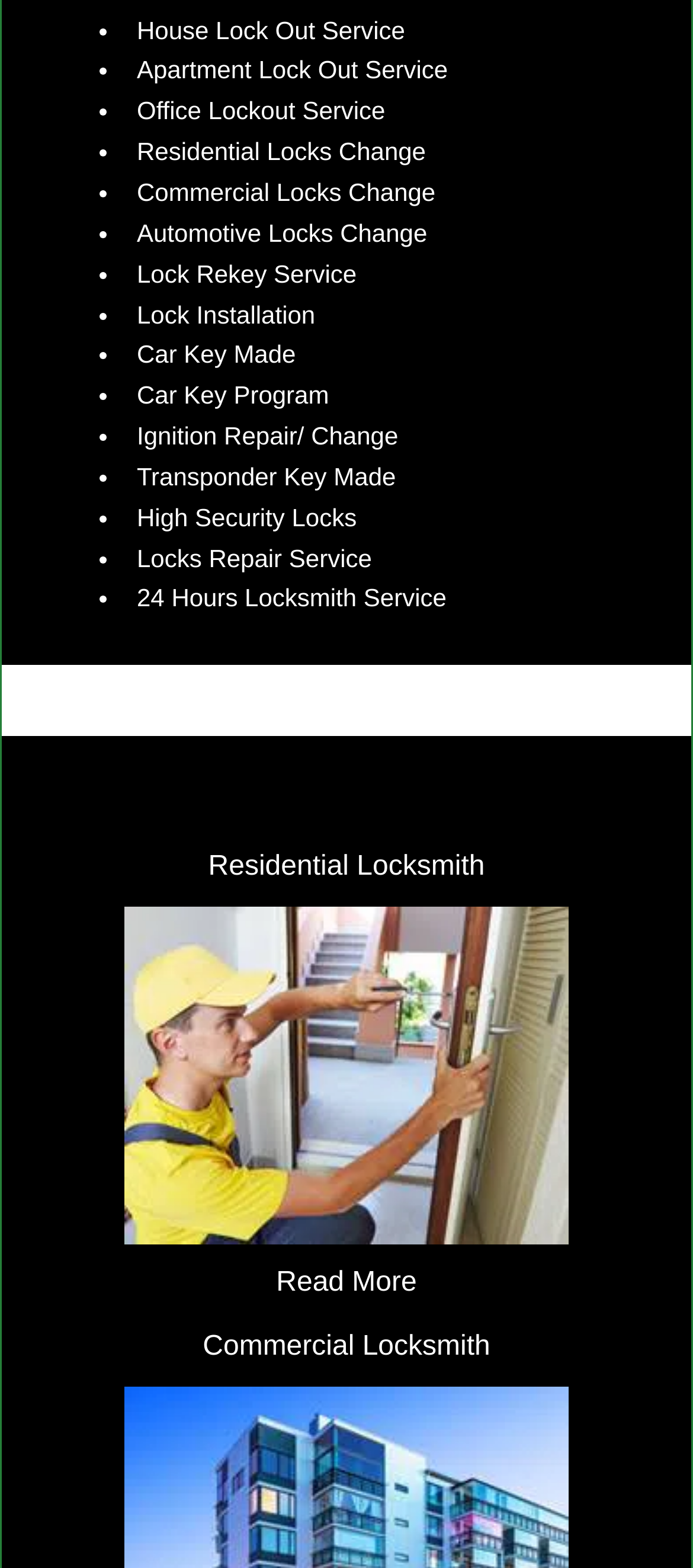Using the image as a reference, answer the following question in as much detail as possible:
What services are offered by this locksmith?

Based on the list of services provided on the webpage, it appears that this locksmith offers a range of services including house lockout, apartment lockout, office lockout, residential locks change, commercial locks change, automotive locks change, lock rekey, lock installation, car key made, car key program, ignition repair, transponder key made, high security locks, locks repair, and 24 hours locksmith service.